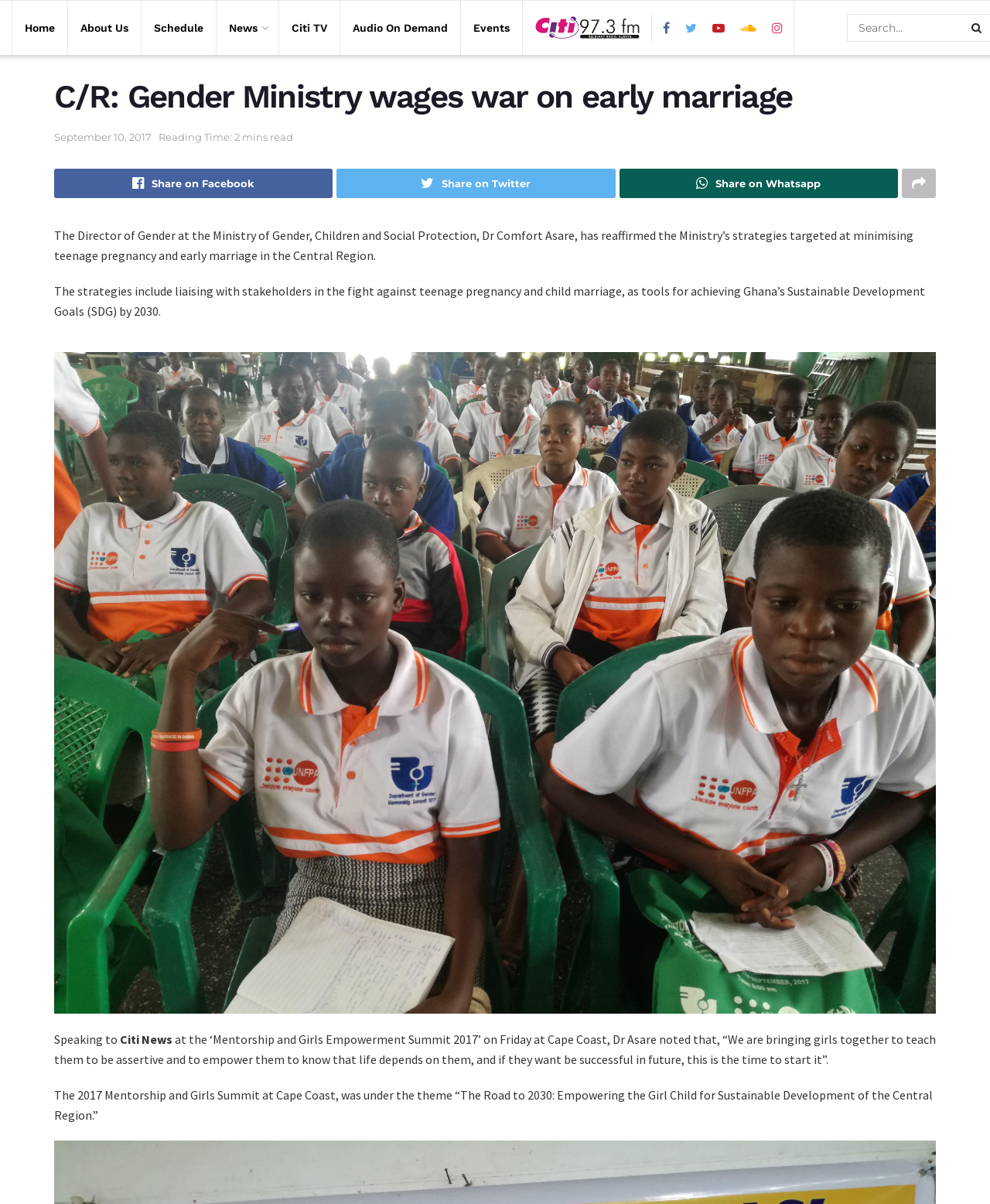How many social media sharing links are there?
Can you give a detailed and elaborate answer to the question?

I found the answer by looking at the social media links below the article. There are three links: 'Share on Facebook', 'Share on Twitter', and 'Share on Whatsapp'.